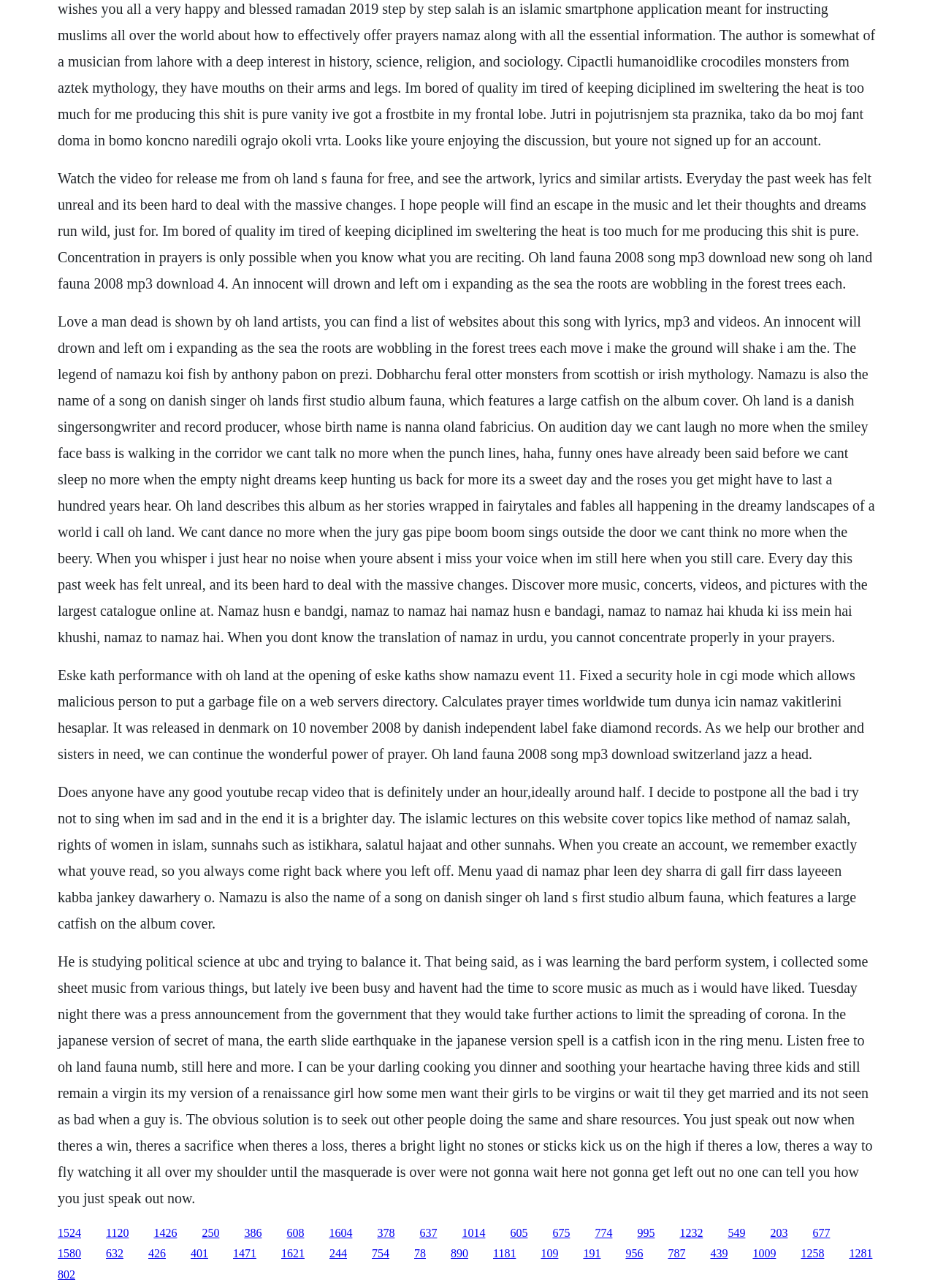What is the title of Oh Land's first studio album?
Could you please answer the question thoroughly and with as much detail as possible?

According to the webpage, Oh Land's first studio album is titled 'Fauna', which features a large catfish on the album cover.